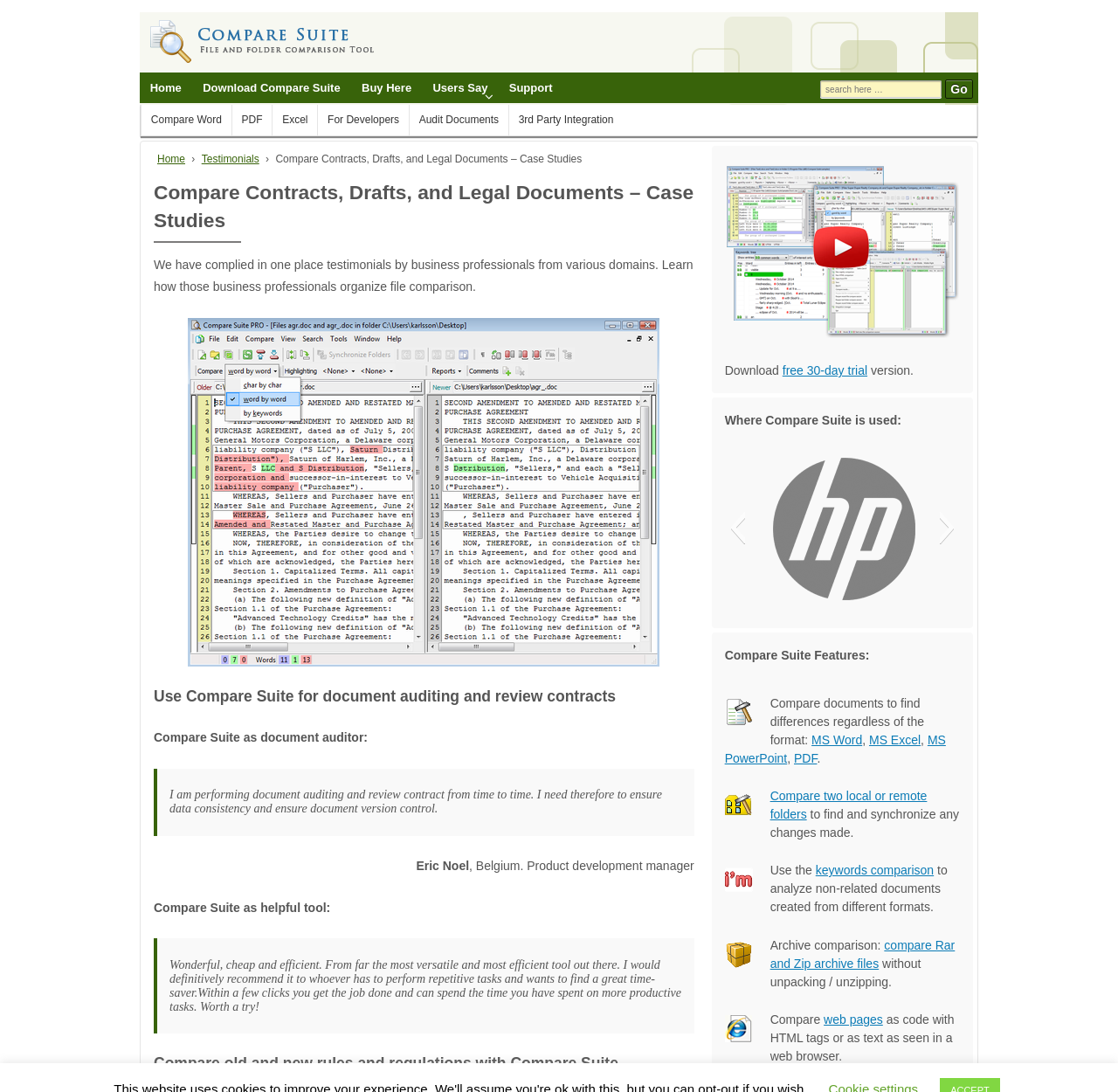Determine the bounding box coordinates for the area that needs to be clicked to fulfill this task: "Search for a keyword". The coordinates must be given as four float numbers between 0 and 1, i.e., [left, top, right, bottom].

[0.734, 0.074, 0.842, 0.09]